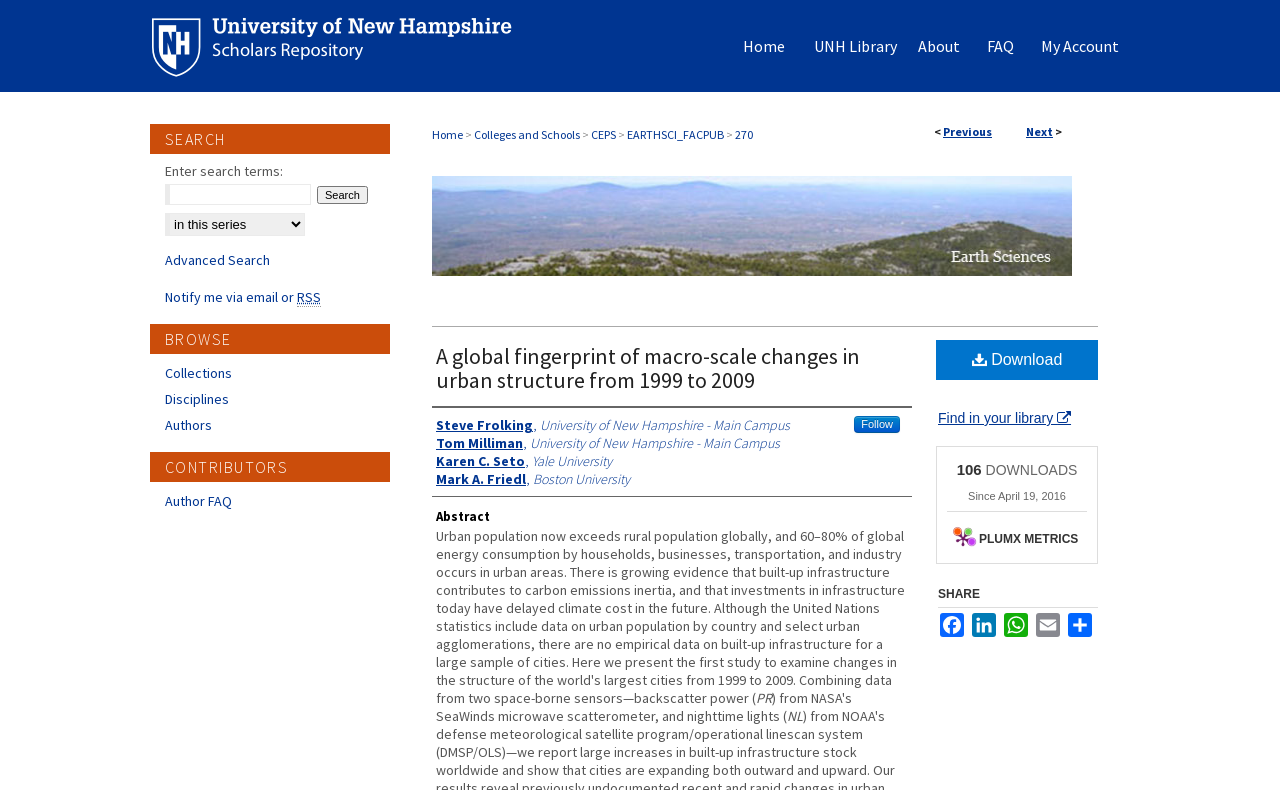Can you look at the image and give a comprehensive answer to the question:
What is the download count of the article?

I found the answer by looking at the static text '106' next to the 'DOWNLOADS' label, which suggests that the article has been downloaded 106 times.